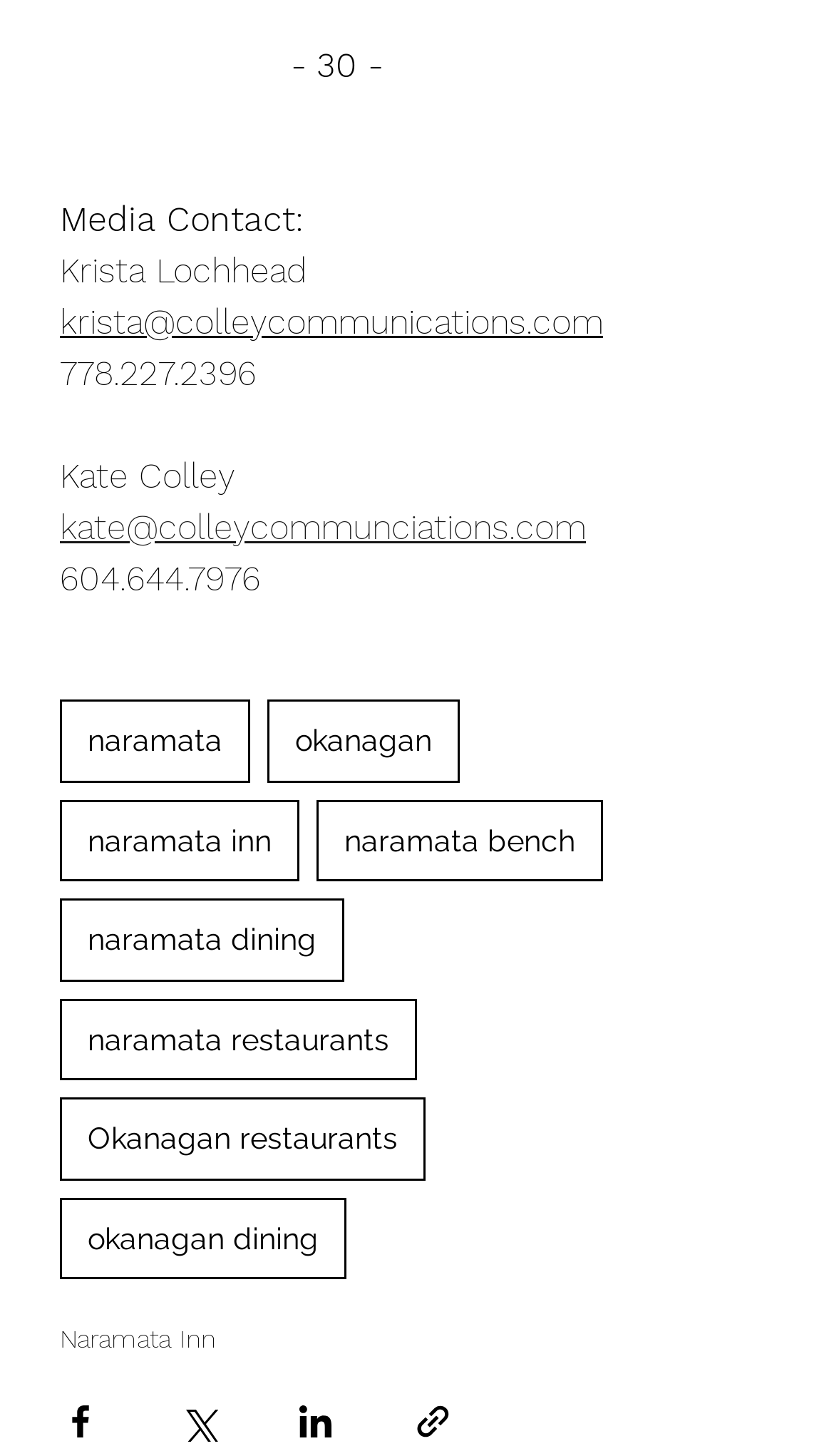Provide a brief response to the question below using a single word or phrase: 
What is the email address of Krista Lochhead?

krista@colleycommunications.com